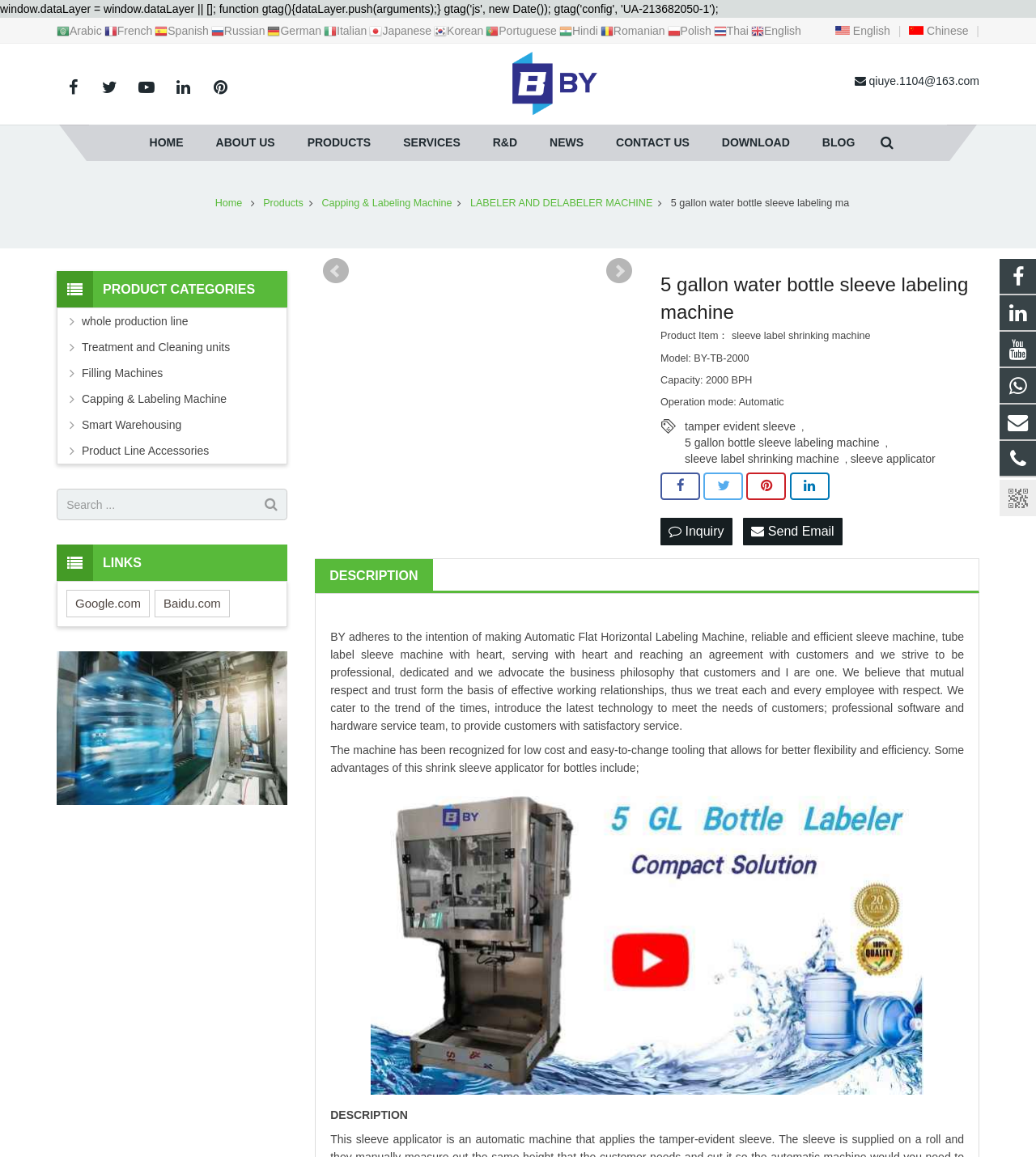Please provide a brief answer to the following inquiry using a single word or phrase:
What is the model of the machine?

BY-TB-2000